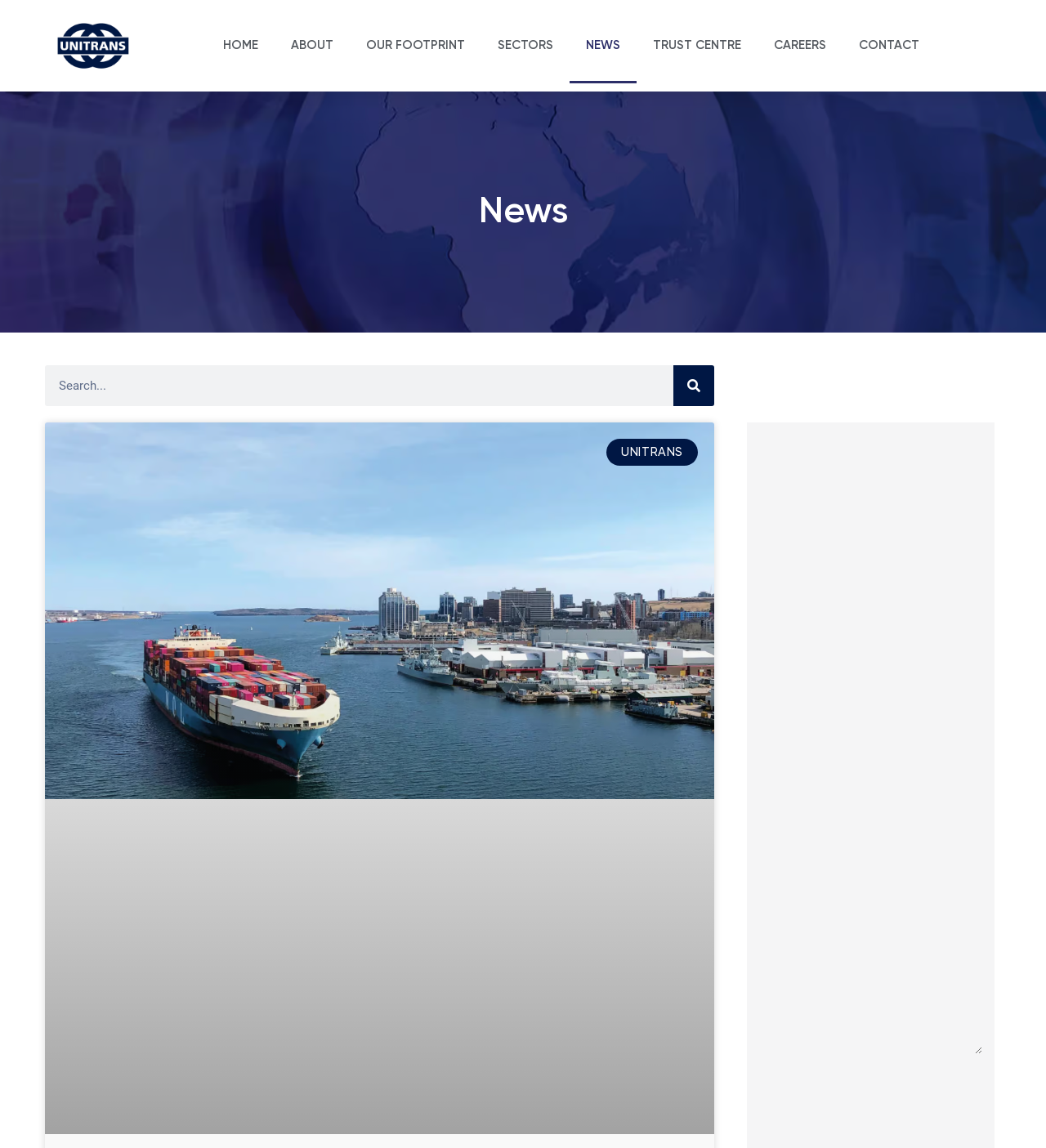Given the description of a UI element: "ABOUT", identify the bounding box coordinates of the matching element in the webpage screenshot.

[0.262, 0.007, 0.334, 0.073]